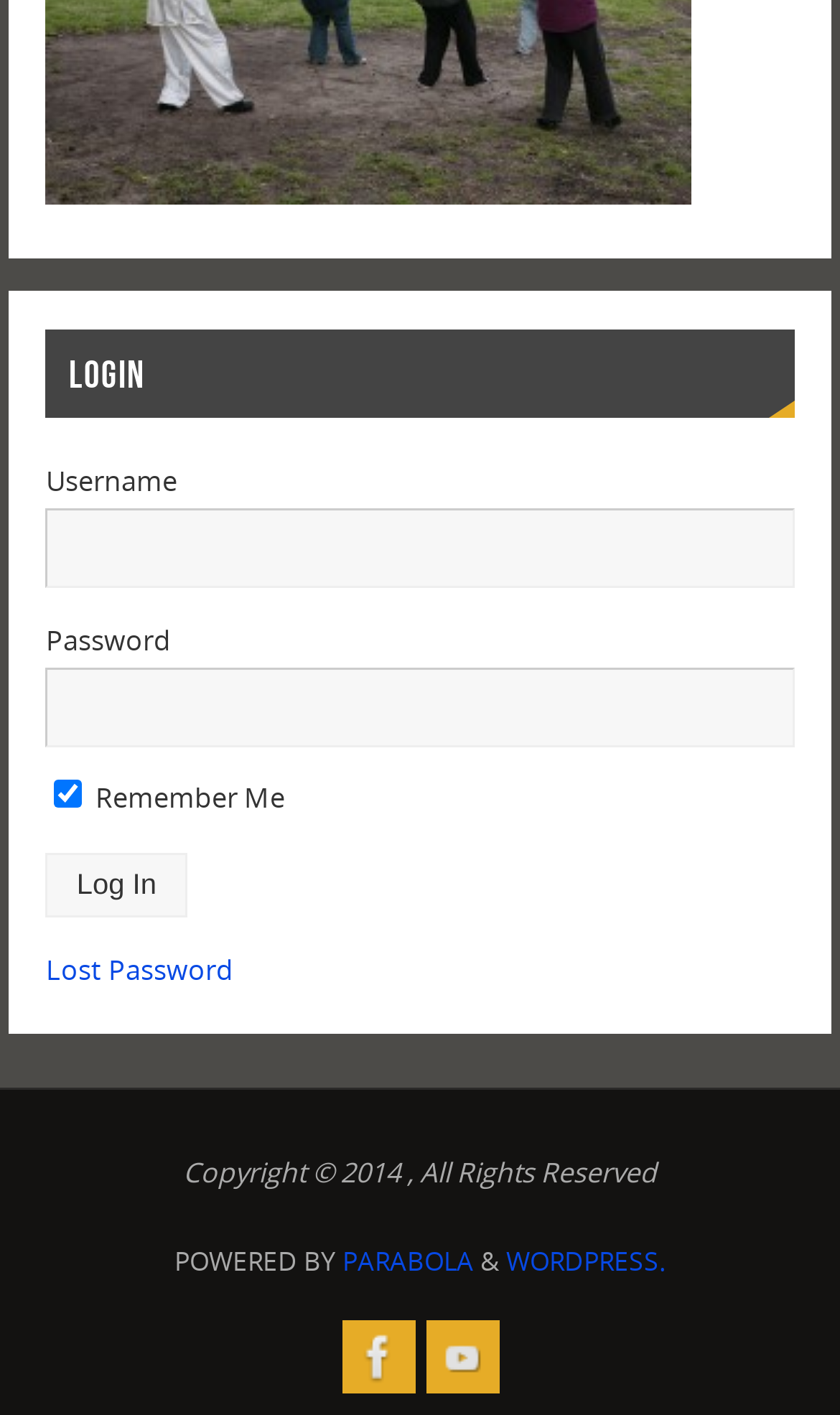Respond with a single word or short phrase to the following question: 
Is the 'Remember Me' checkbox checked?

Yes